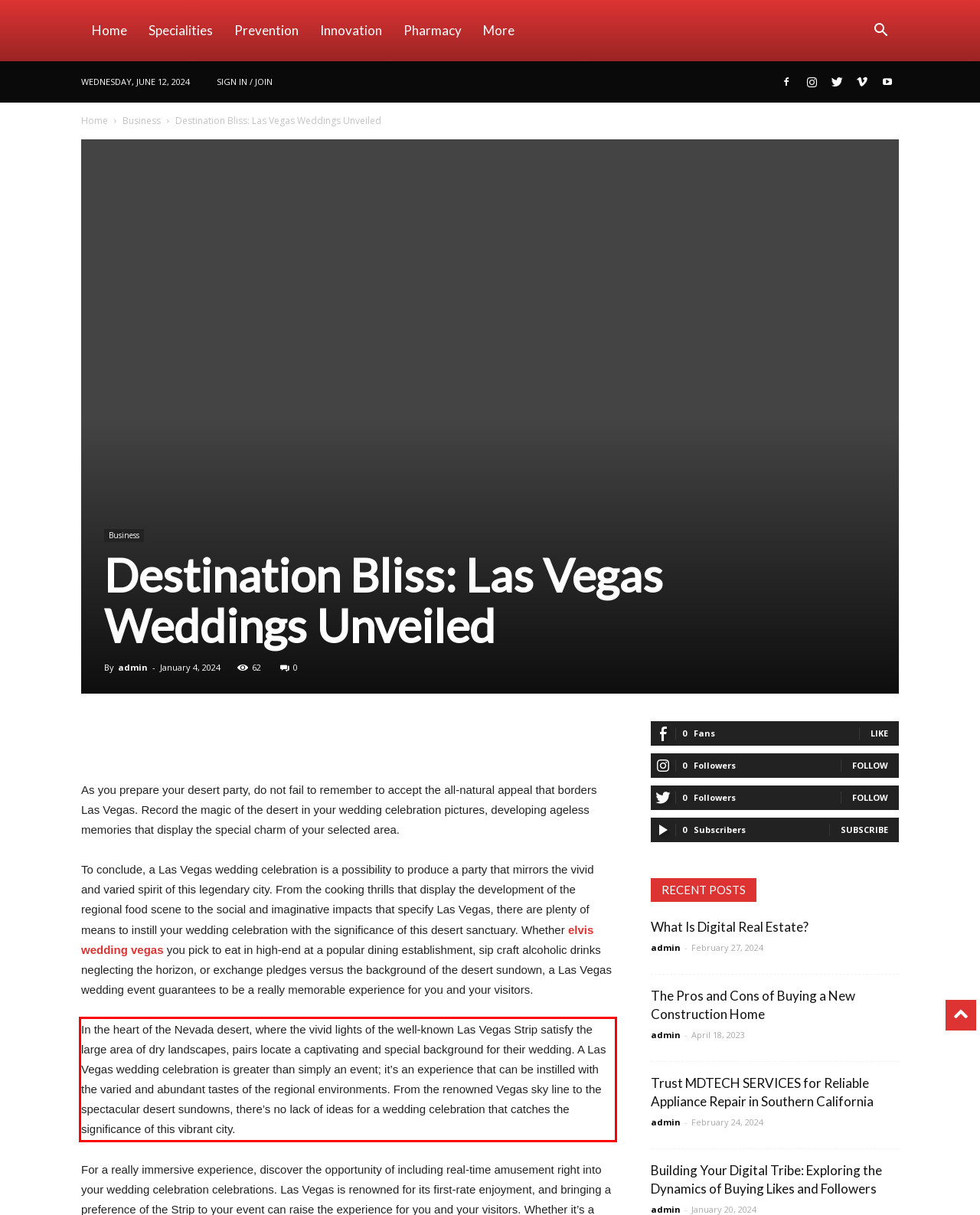Please look at the webpage screenshot and extract the text enclosed by the red bounding box.

In the heart of the Nevada desert, where the vivid lights of the well-known Las Vegas Strip satisfy the large area of dry landscapes, pairs locate a captivating and special background for their wedding. A Las Vegas wedding celebration is greater than simply an event; it’s an experience that can be instilled with the varied and abundant tastes of the regional environments. From the renowned Vegas sky line to the spectacular desert sundowns, there’s no lack of ideas for a wedding celebration that catches the significance of this vibrant city.